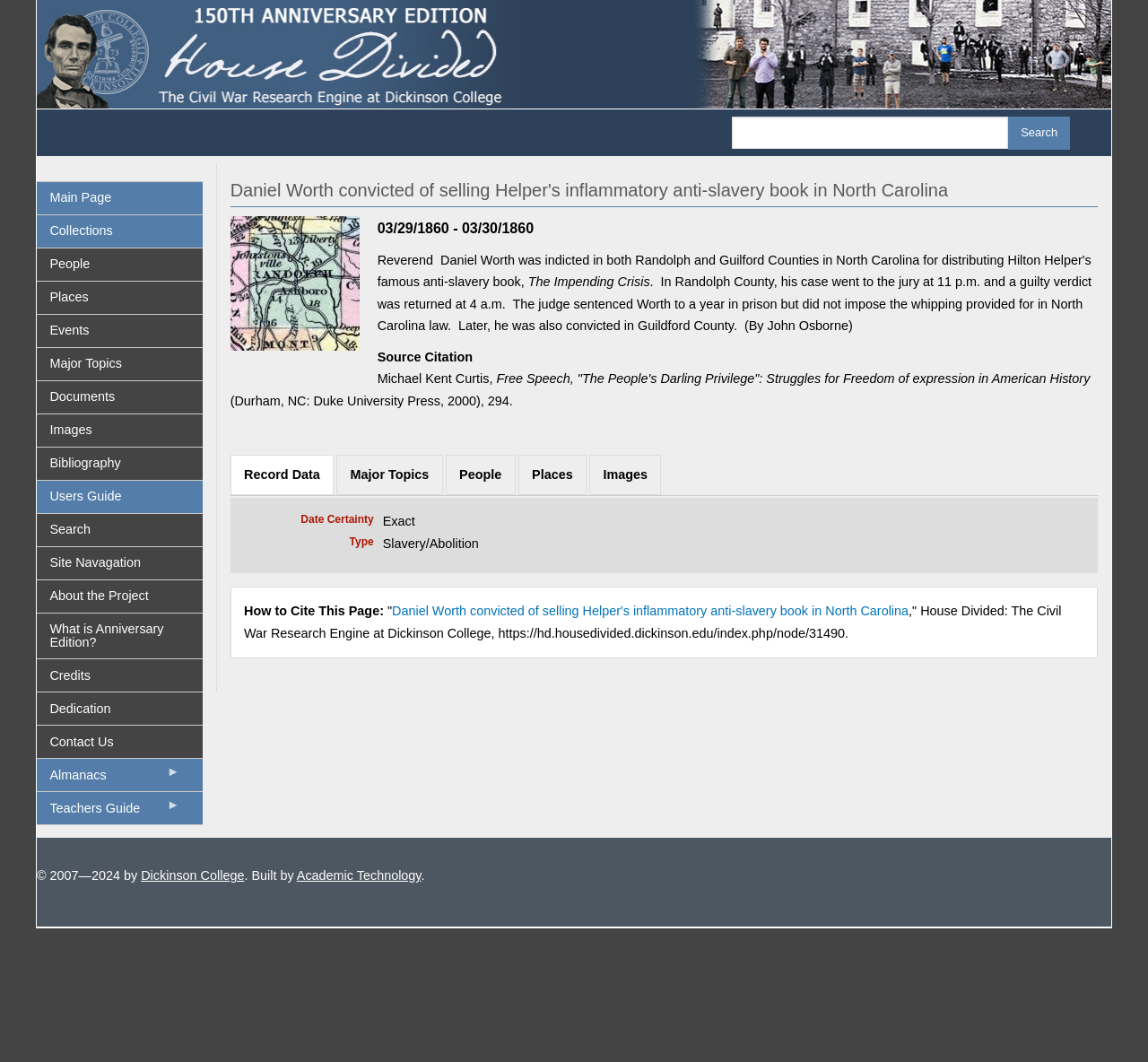Find the bounding box coordinates for the element that must be clicked to complete the instruction: "Search for something". The coordinates should be four float numbers between 0 and 1, indicated as [left, top, right, bottom].

[0.878, 0.11, 0.932, 0.141]